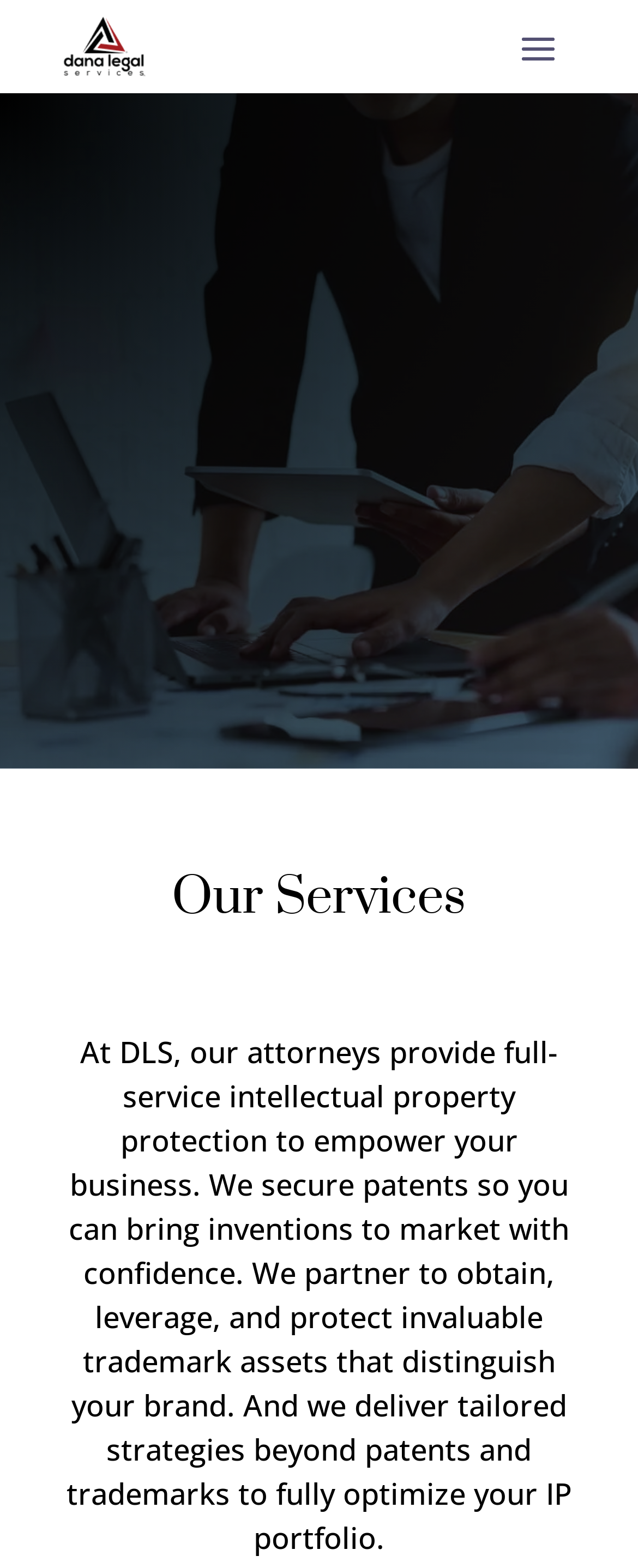What is the vertical position of the 'Let's Work Together' link?
Using the visual information, reply with a single word or short phrase.

Above the 'Our Services' heading